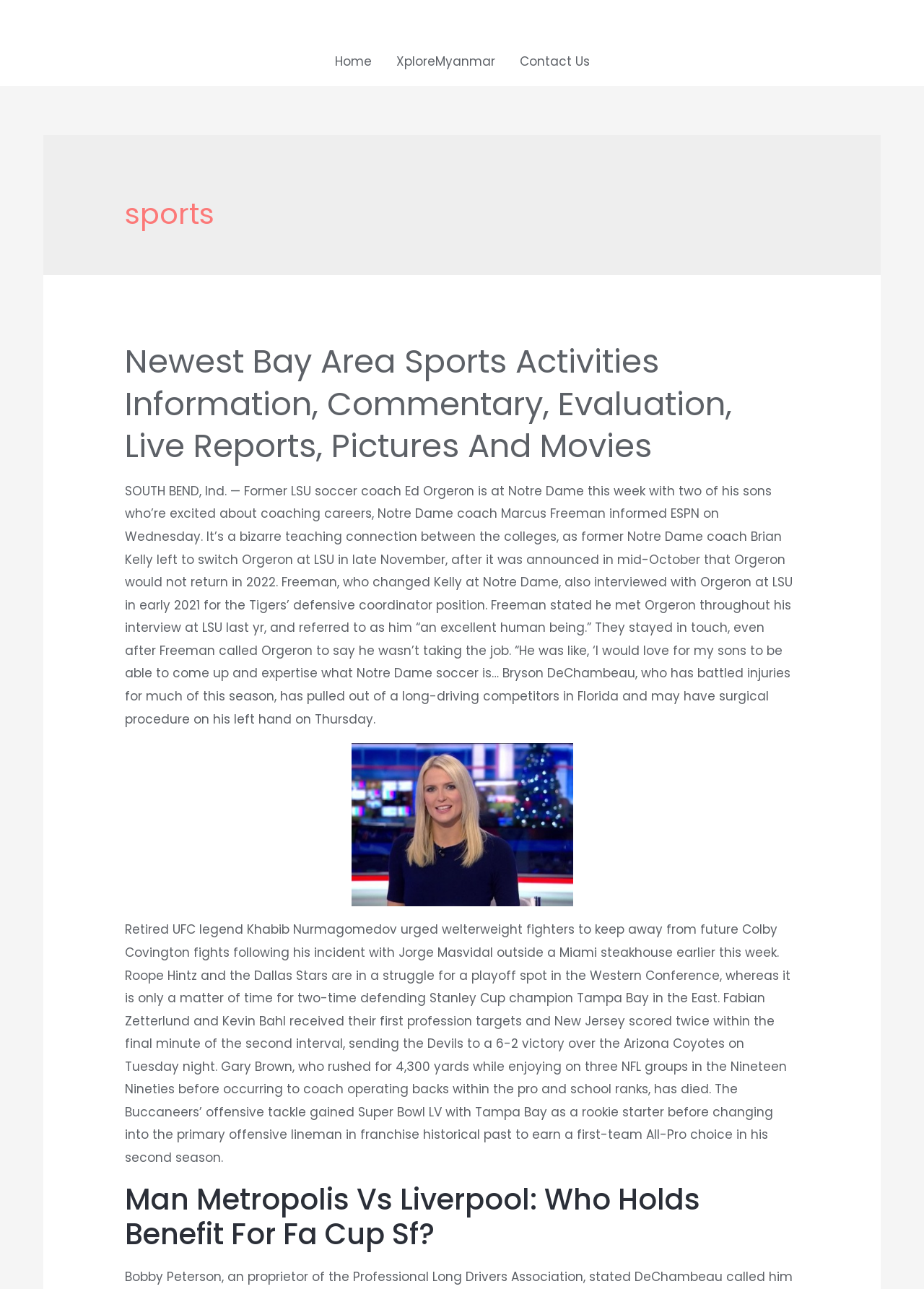Give the bounding box coordinates for the element described as: "Contact Us".

[0.549, 0.029, 0.651, 0.067]